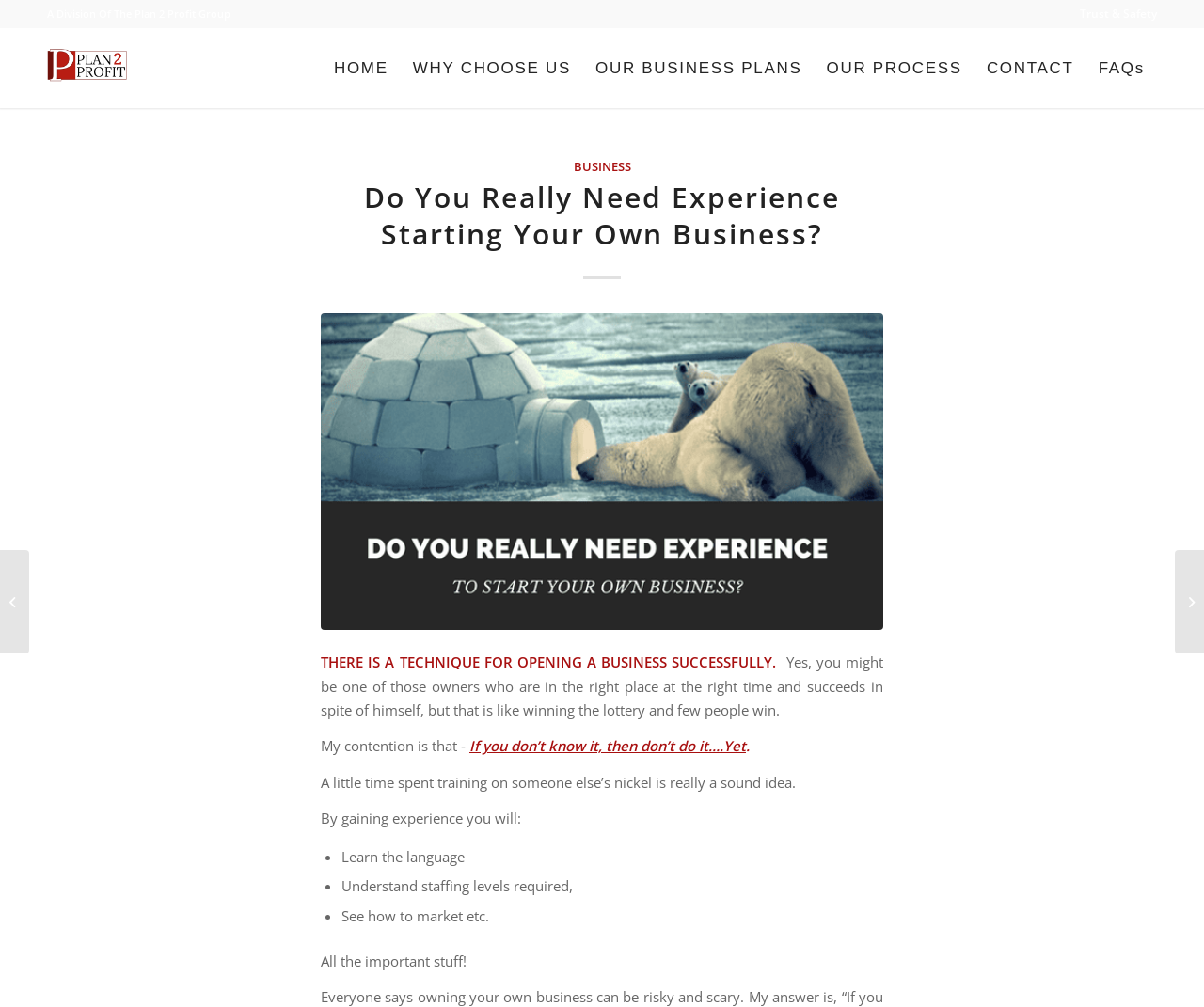Detail the features and information presented on the webpage.

This webpage is about business planning and entrepreneurship. At the top, there is a menu with vertical orientation, containing several menu items, including "Trust & Safety", "HOME", "WHY CHOOSE US", "OUR BUSINESS PLANS", "OUR PROCESS", "CONTACT", and "FAQs". 

To the left of the menu, there is a logo of "Plan 2 Profit (USA)" with a link to the same webpage. Below the logo, there is a static text "A Division Of The Plan 2 Profit Group". 

The main content of the webpage is divided into two sections. The first section has a heading "Do You Really Need Experience Starting Your Own Business?" and a series of static texts that discuss the importance of having a technique for opening a business successfully. The text also mentions the benefits of gaining experience, such as learning the language, understanding staffing levels, and seeing how to market.

The second section is located at the bottom left of the webpage and contains two links: "Having A Good Business Plan" and another link with an icon. At the bottom right, there is another link "How Much Money Is Your New Business Going To Make?".